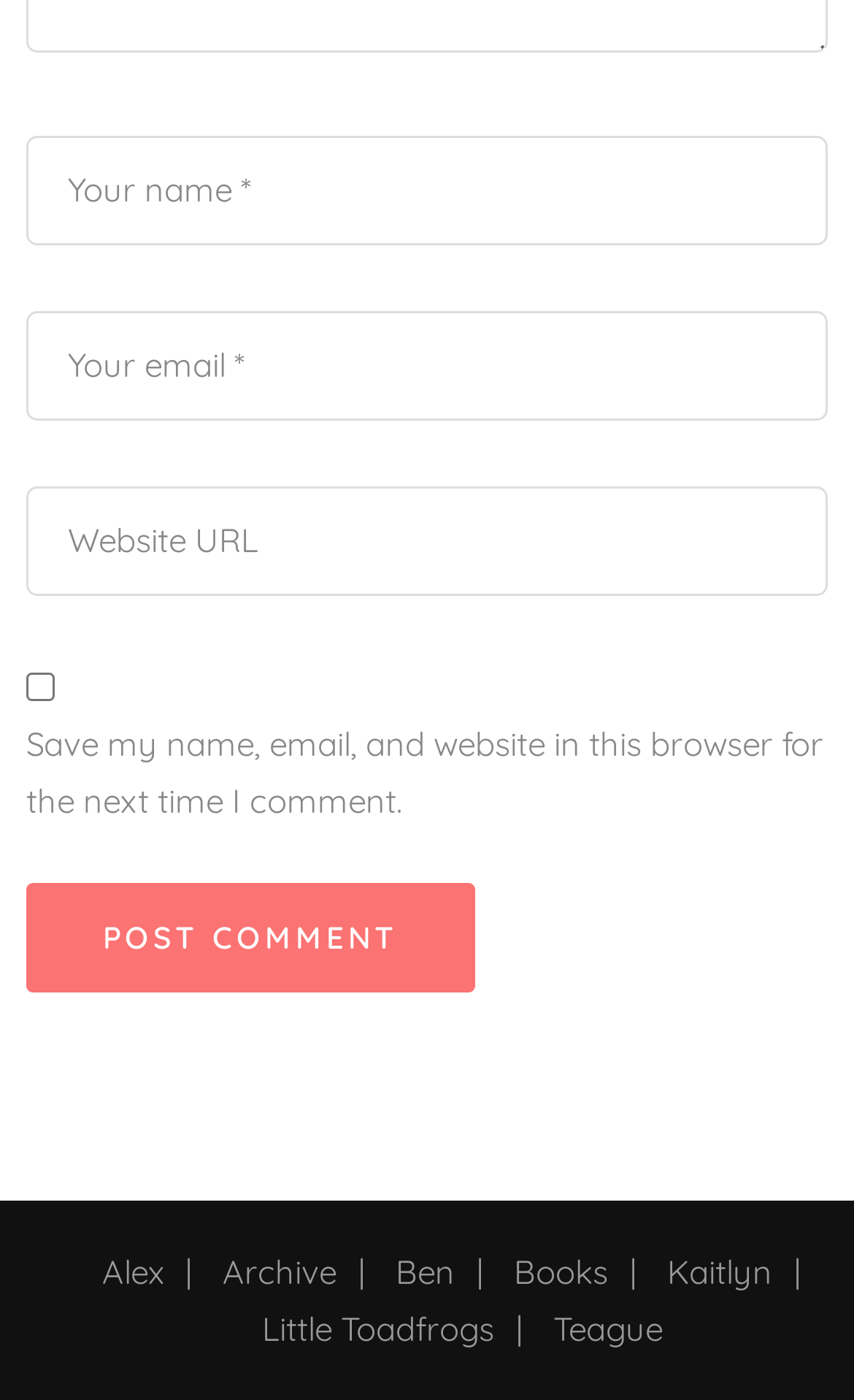What is the purpose of the checkbox?
Based on the image content, provide your answer in one word or a short phrase.

Save comment info